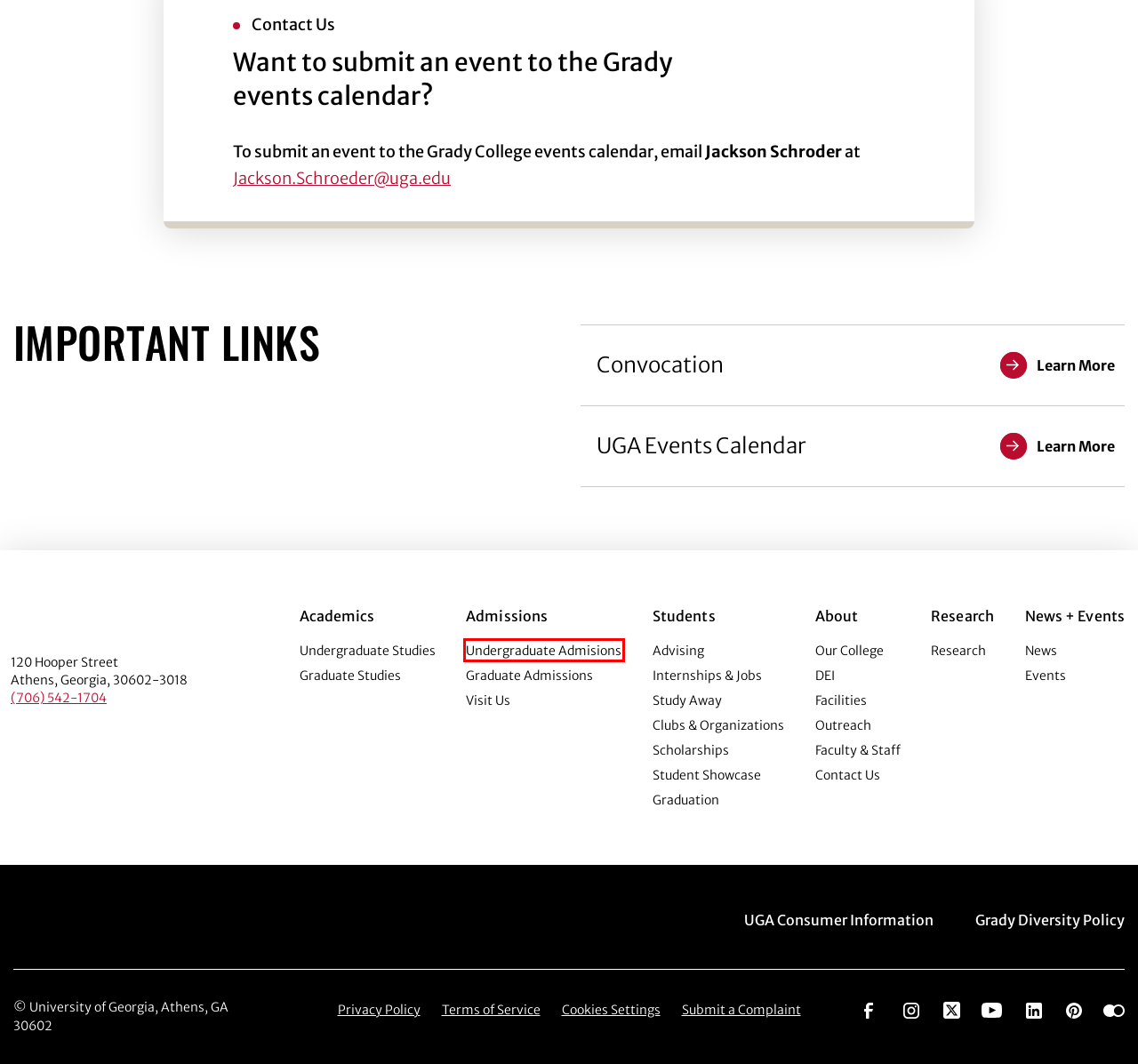Given a screenshot of a webpage with a red bounding box highlighting a UI element, determine which webpage description best matches the new webpage that appears after clicking the highlighted element. Here are the candidates:
A. Outreach at UGA Grady College
B. Our College | Grady College
C. Study Away With Grady College | Grady College
D. Careers and Internships | UGA Grady College
E. Spaces and Facilities | UGA Grady College
F. Contact Us - Grady
G. Undergraduate Admissions - Grady
H. Graduate Admissions | Grady College

G